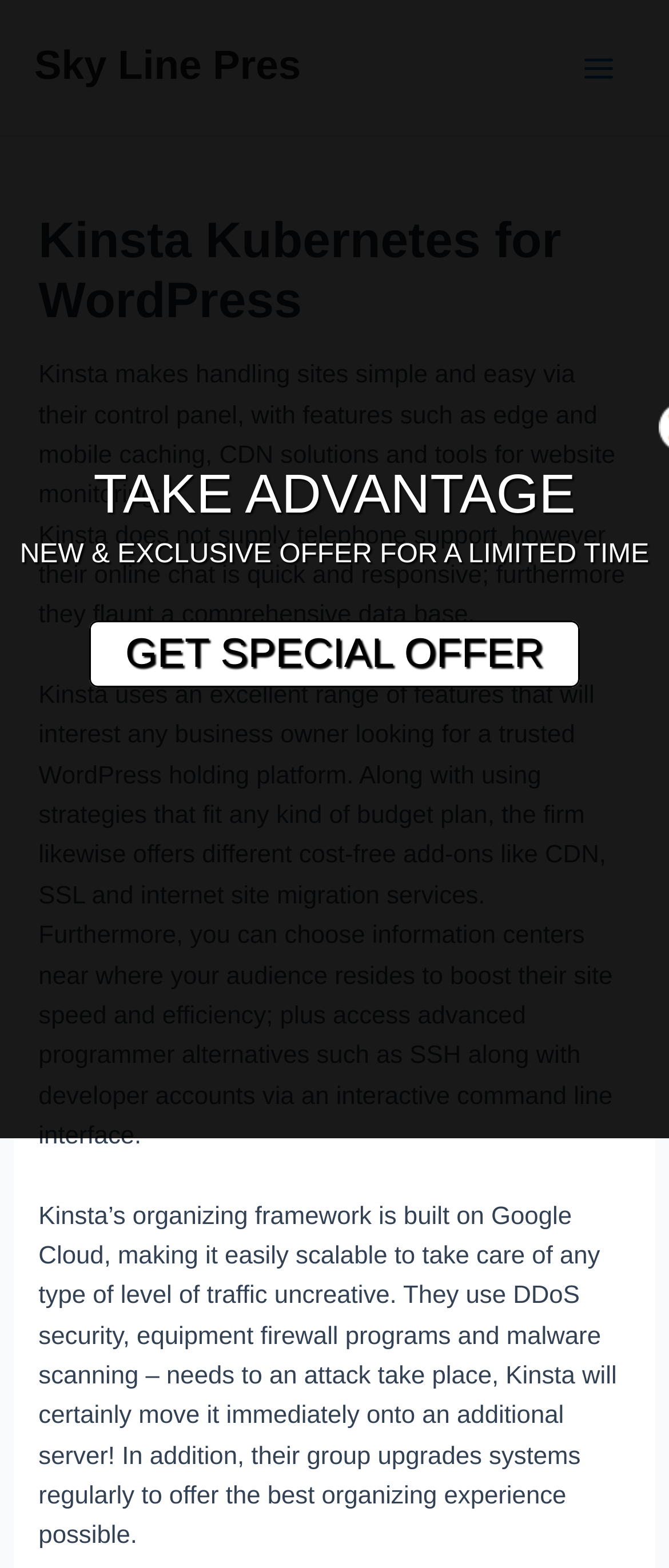Provide your answer in one word or a succinct phrase for the question: 
What security features does Kinsta offer?

DDoS security, hardware firewalls, malware scanning